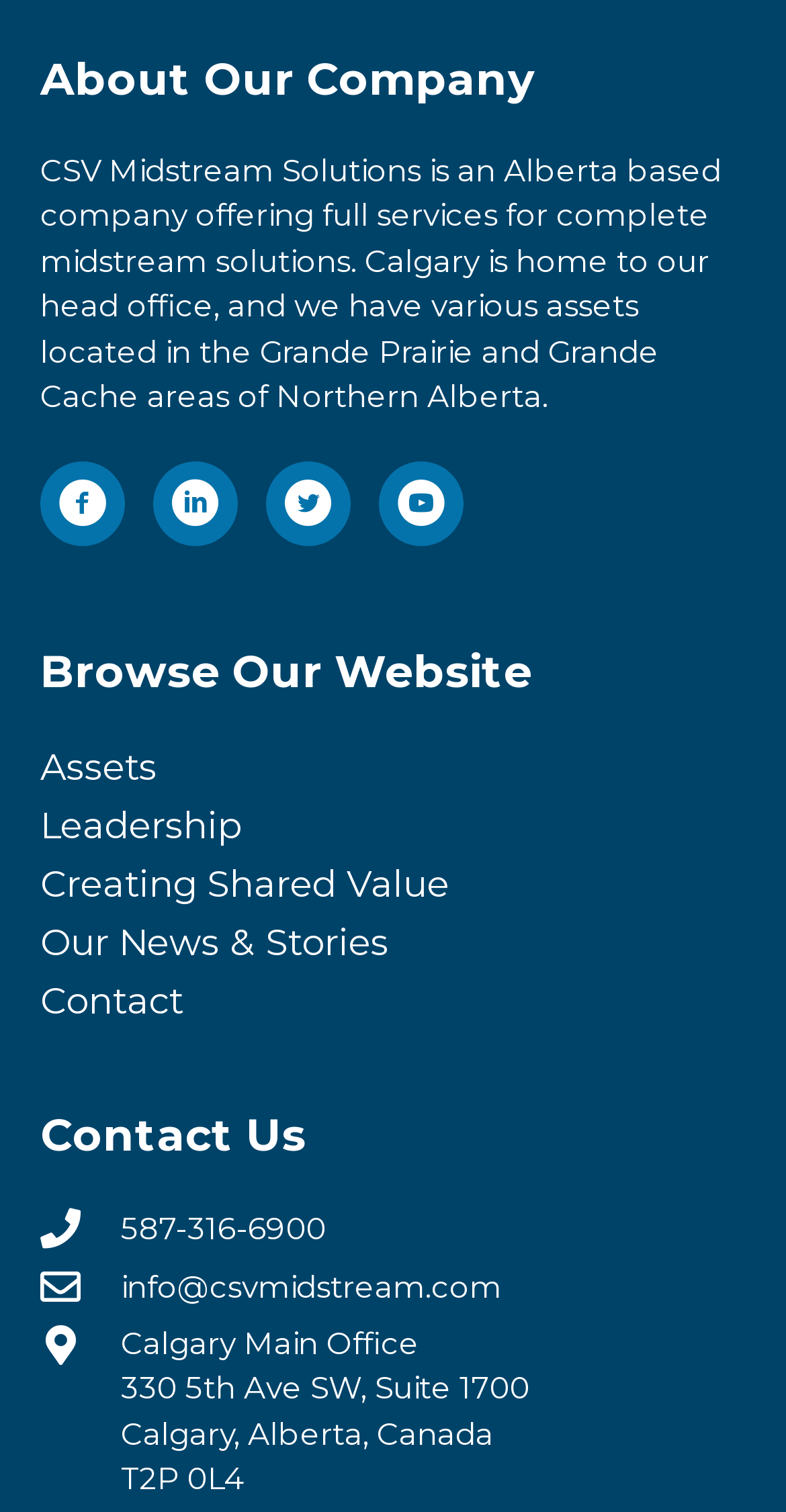Please determine the bounding box of the UI element that matches this description: Creating Shared Value. The coordinates should be given as (top-left x, top-left y, bottom-right x, bottom-right y), with all values between 0 and 1.

[0.051, 0.567, 0.949, 0.604]